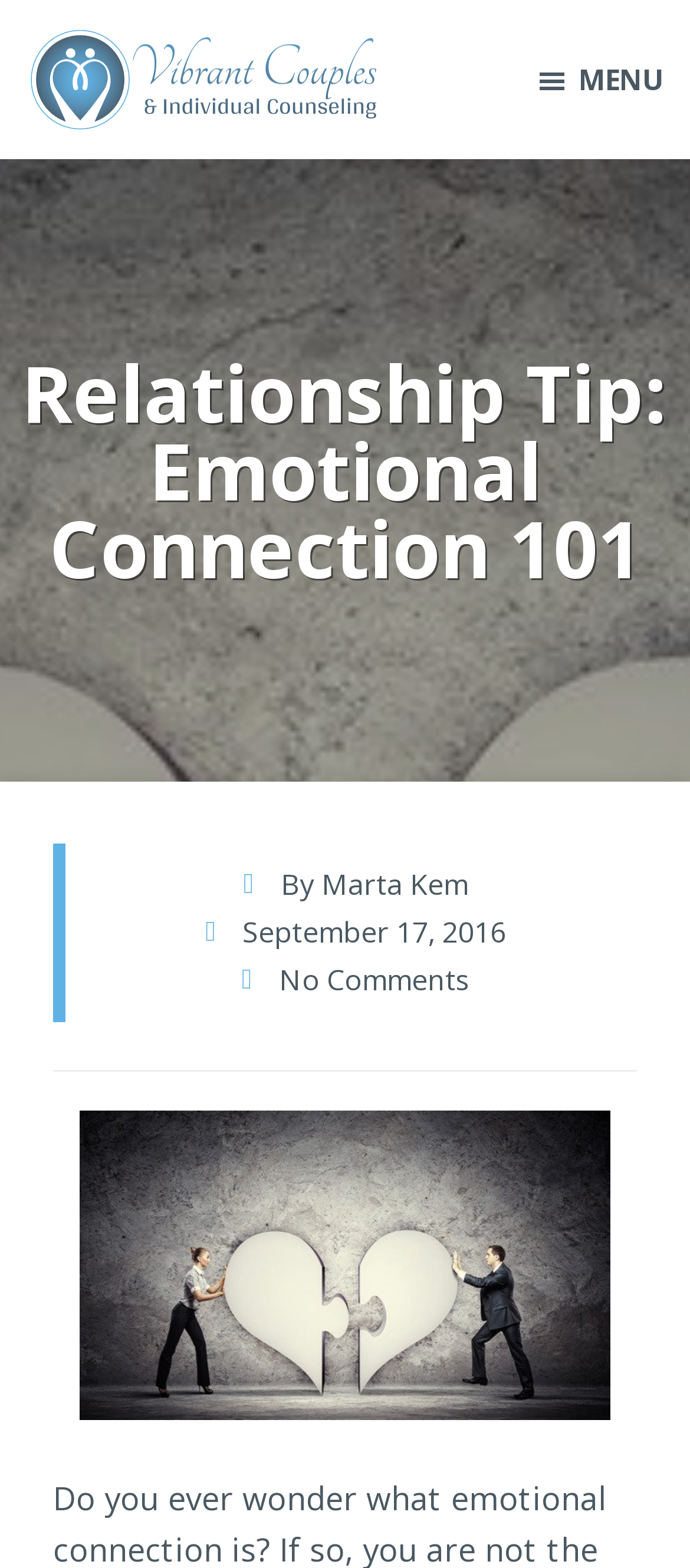Determine the bounding box coordinates of the UI element described below. Use the format (top-left x, top-left y, bottom-right x, bottom-right y) with floating point numbers between 0 and 1: Menu

[0.736, 0.023, 1.0, 0.079]